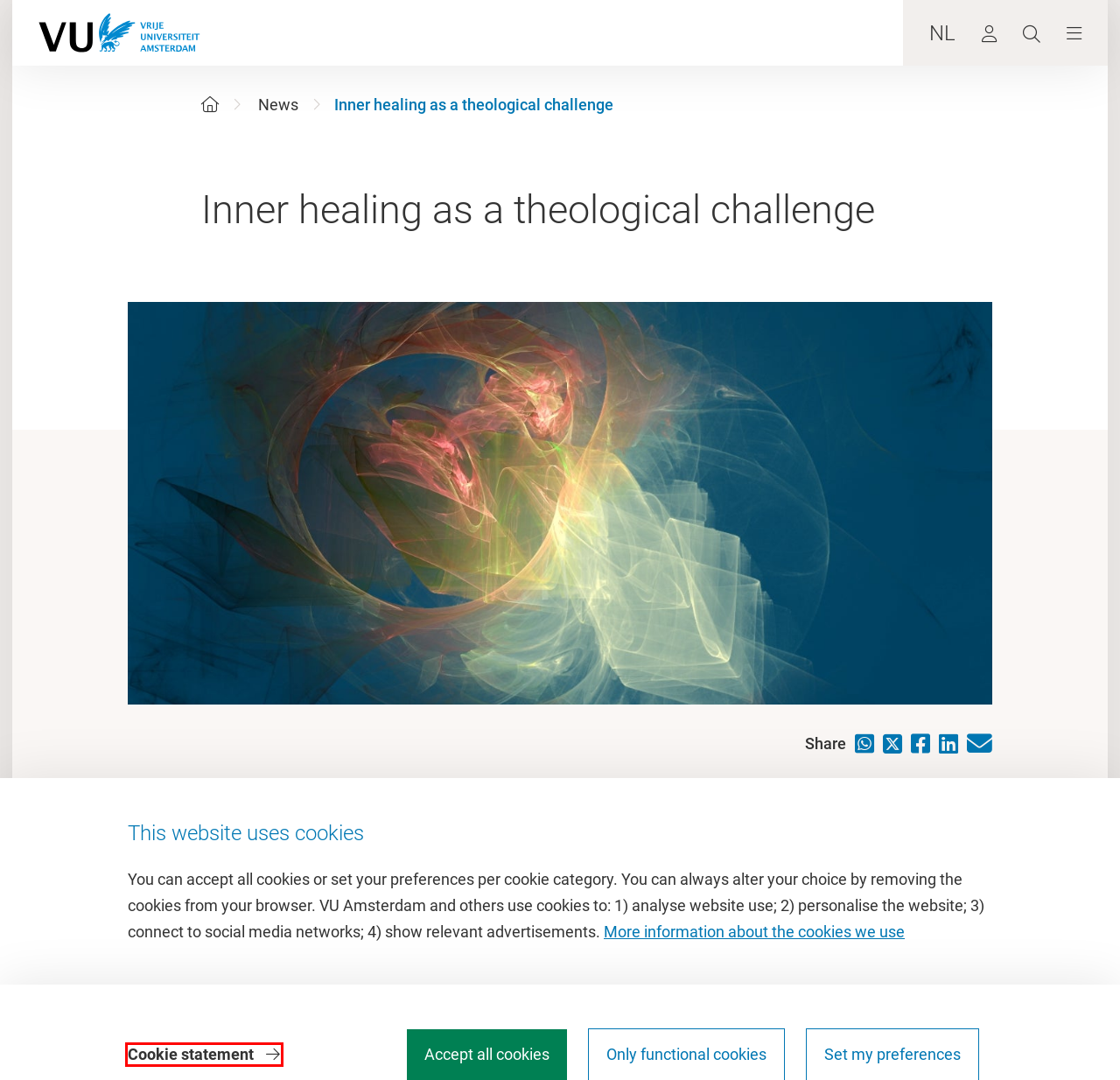You are looking at a webpage screenshot with a red bounding box around an element. Pick the description that best matches the new webpage after interacting with the element in the red bounding box. The possible descriptions are:
A. Faculties Vrije Universiteit Amsterdam - Vrije Universiteit Amsterdam
B. Vrije Universiteit Amsterdam
C. Cookie Statement - Vrije Universiteit Amsterdam
D. Research at Vrije Universiteit Amsterdam - Vrije Universiteit Amsterdam
E. Home | Working At VU
F. Experience Vrije Universiteit Amsterdam in Virtual Reality.
G. VU press office - Vrije Universiteit Amsterdam
H. Colofon VU website - Vrije Universiteit Amsterdam

C